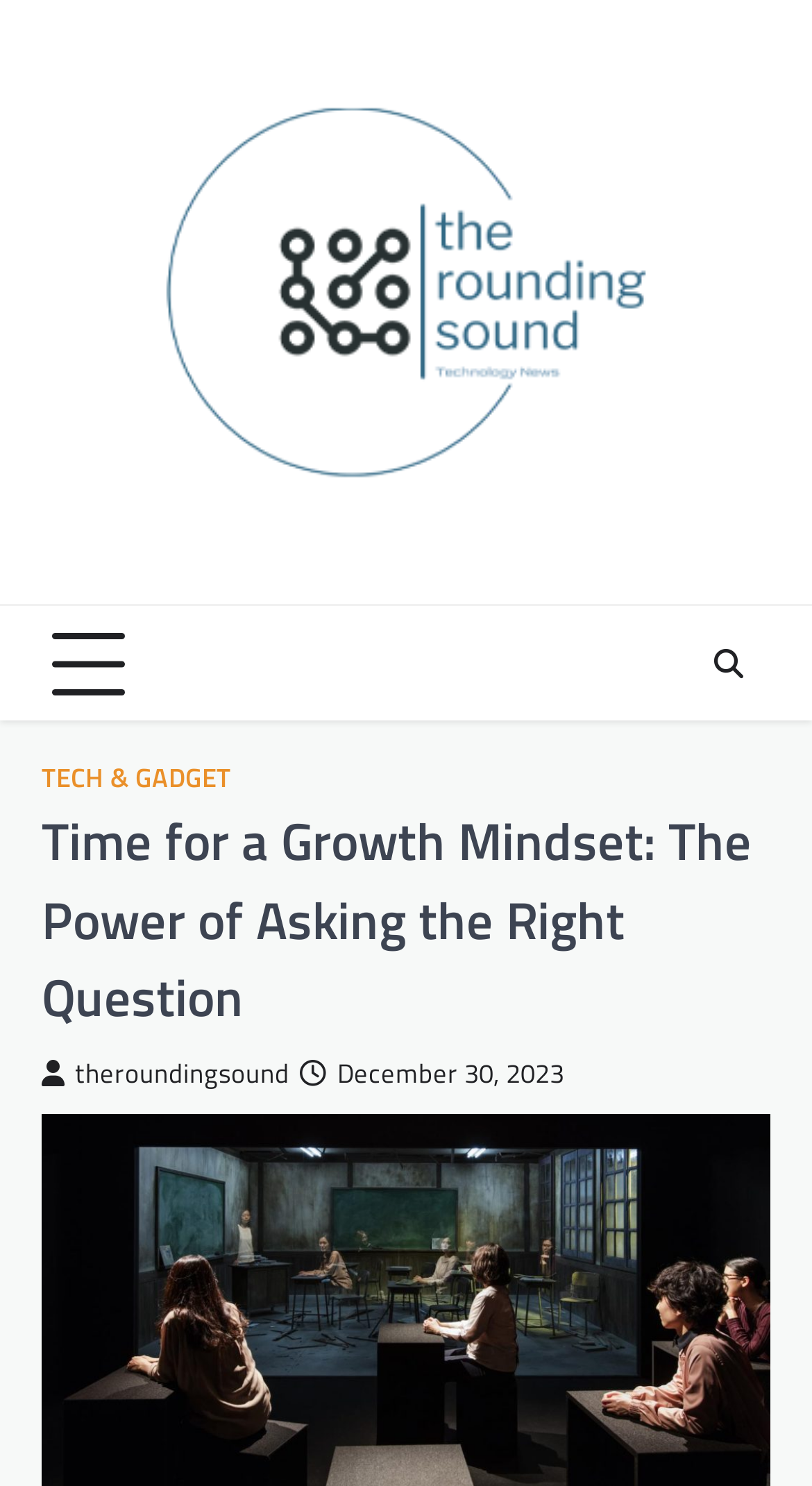Use the details in the image to answer the question thoroughly: 
What is the icon next to the category?

I determined the icon next to the category by looking at the link element with the text '', which is located near the category text and suggests that it is the icon associated with the category.